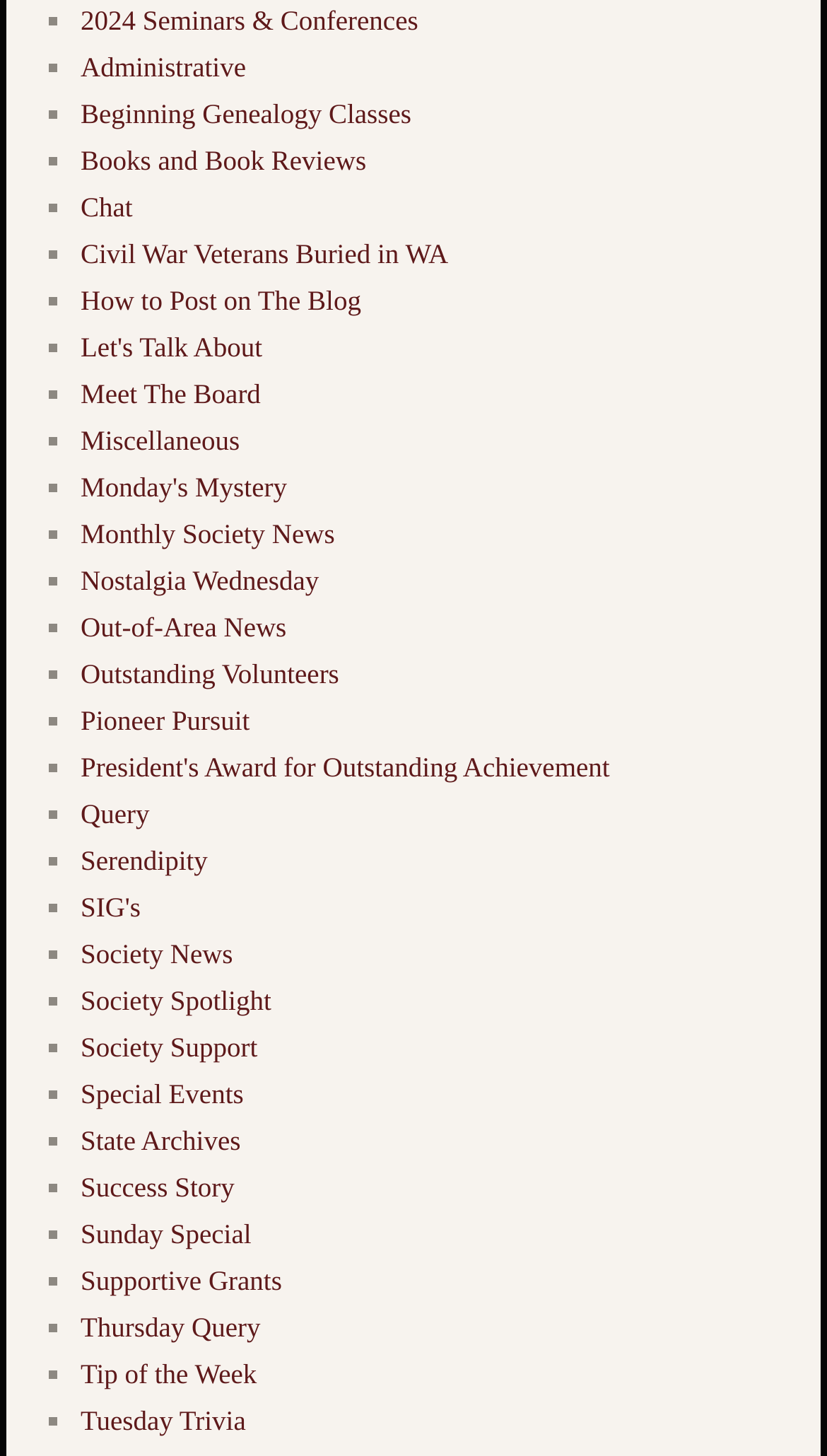Find the bounding box coordinates of the area to click in order to follow the instruction: "View Beginning Genealogy Classes".

[0.097, 0.067, 0.497, 0.088]